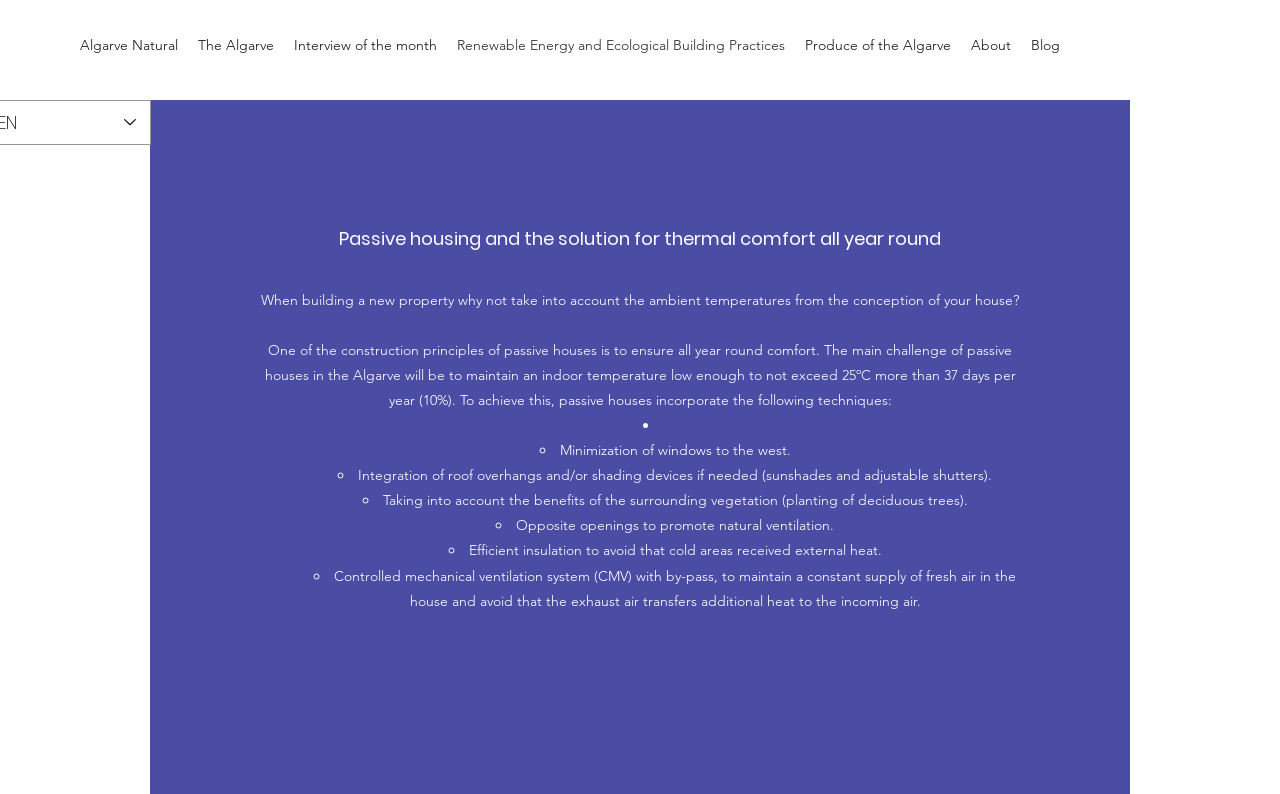Locate the bounding box coordinates of the item that should be clicked to fulfill the instruction: "Read the blog".

[0.798, 0.038, 0.836, 0.077]